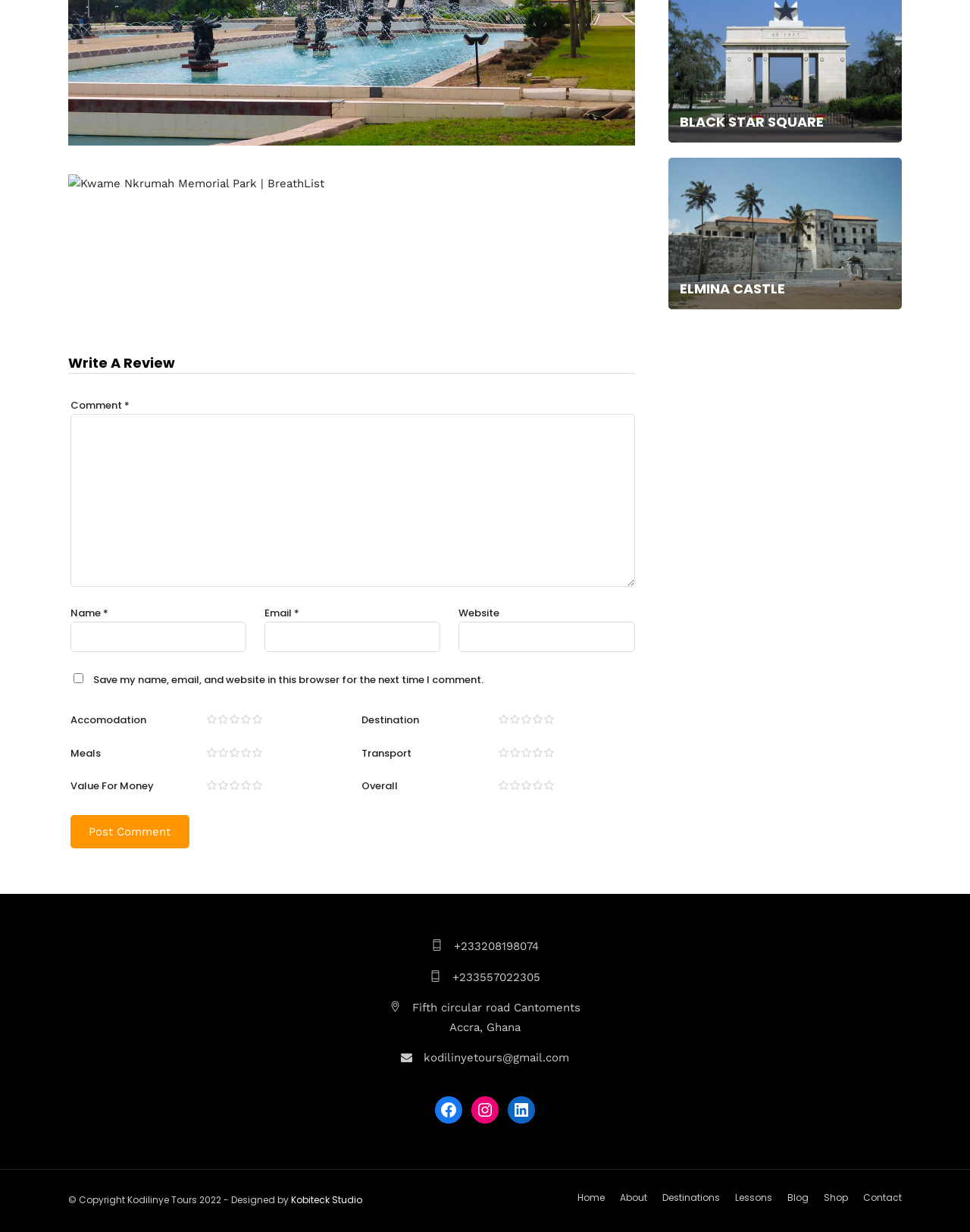What is the email address of Kodilinye Tours?
Kindly answer the question with as much detail as you can.

The email address of Kodilinye Tours can be found in the static text element at the bottom of the webpage, which has the text 'kodilinyetours@gmail.com'.